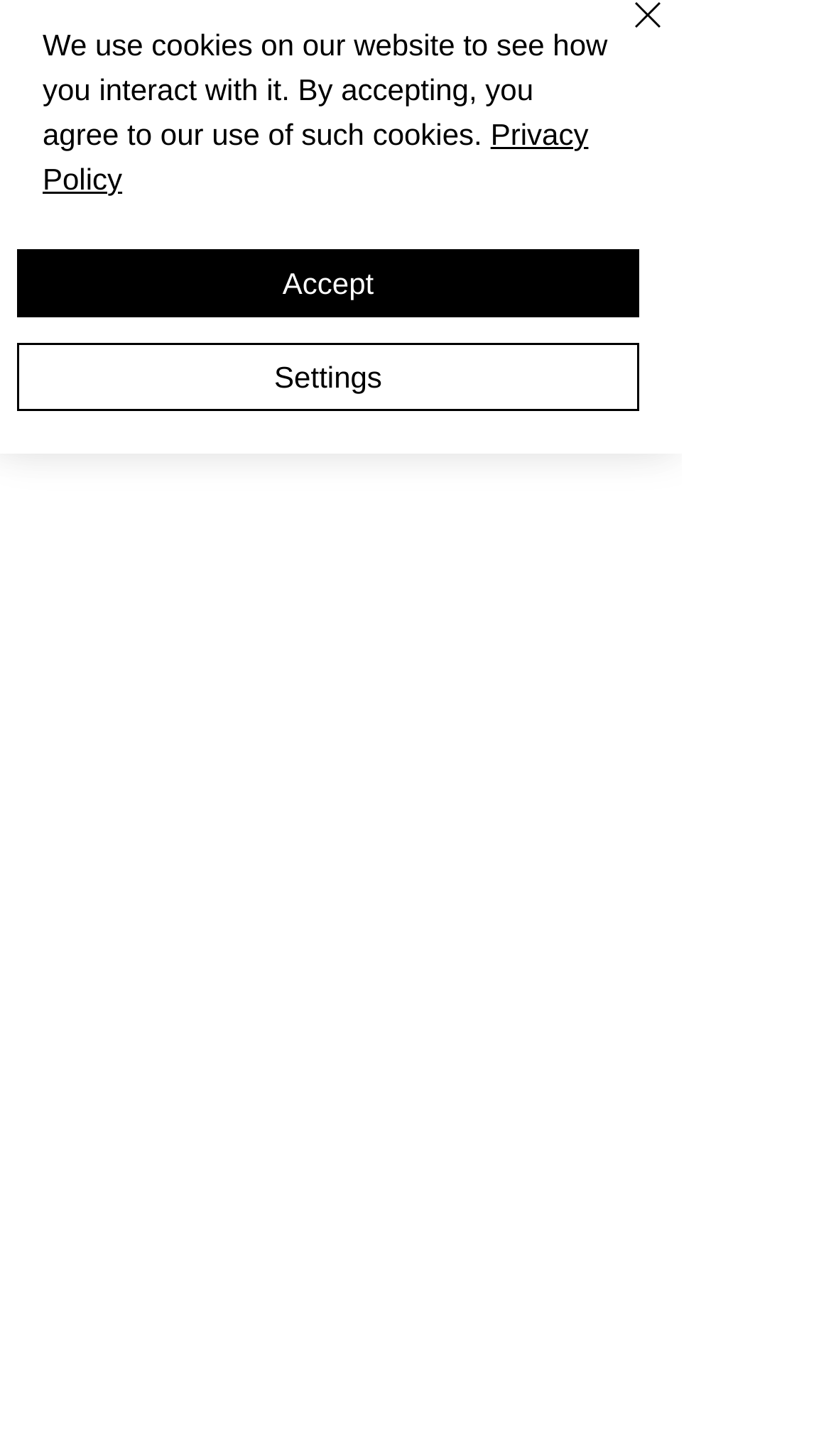From the element description: "Instagram", extract the bounding box coordinates of the UI element. The coordinates should be expressed as four float numbers between 0 and 1, in the order [left, top, right, bottom].

[0.615, 0.243, 0.821, 0.312]